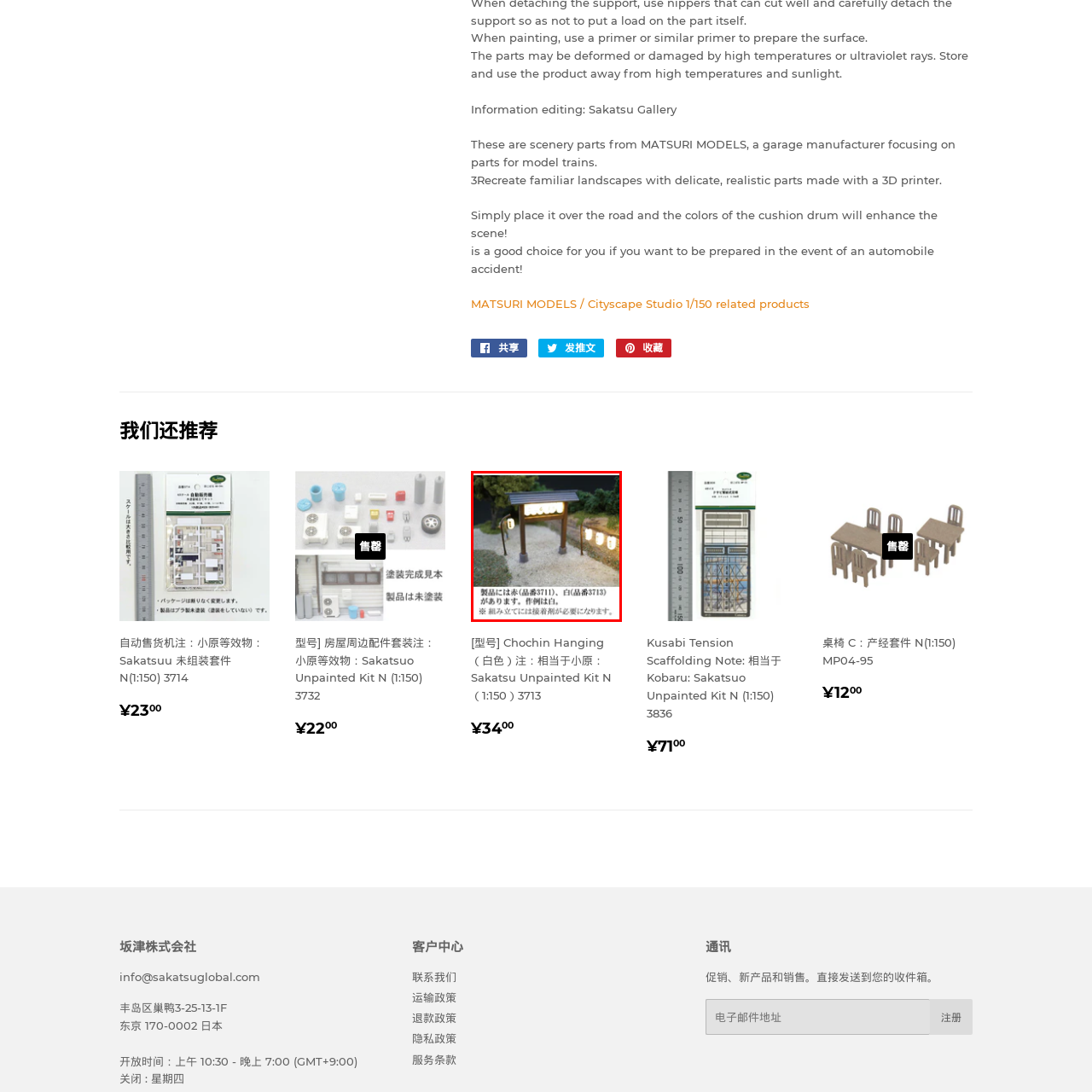What colors is the model available in?
Examine the area marked by the red bounding box and respond with a one-word or short phrase answer.

Red and white